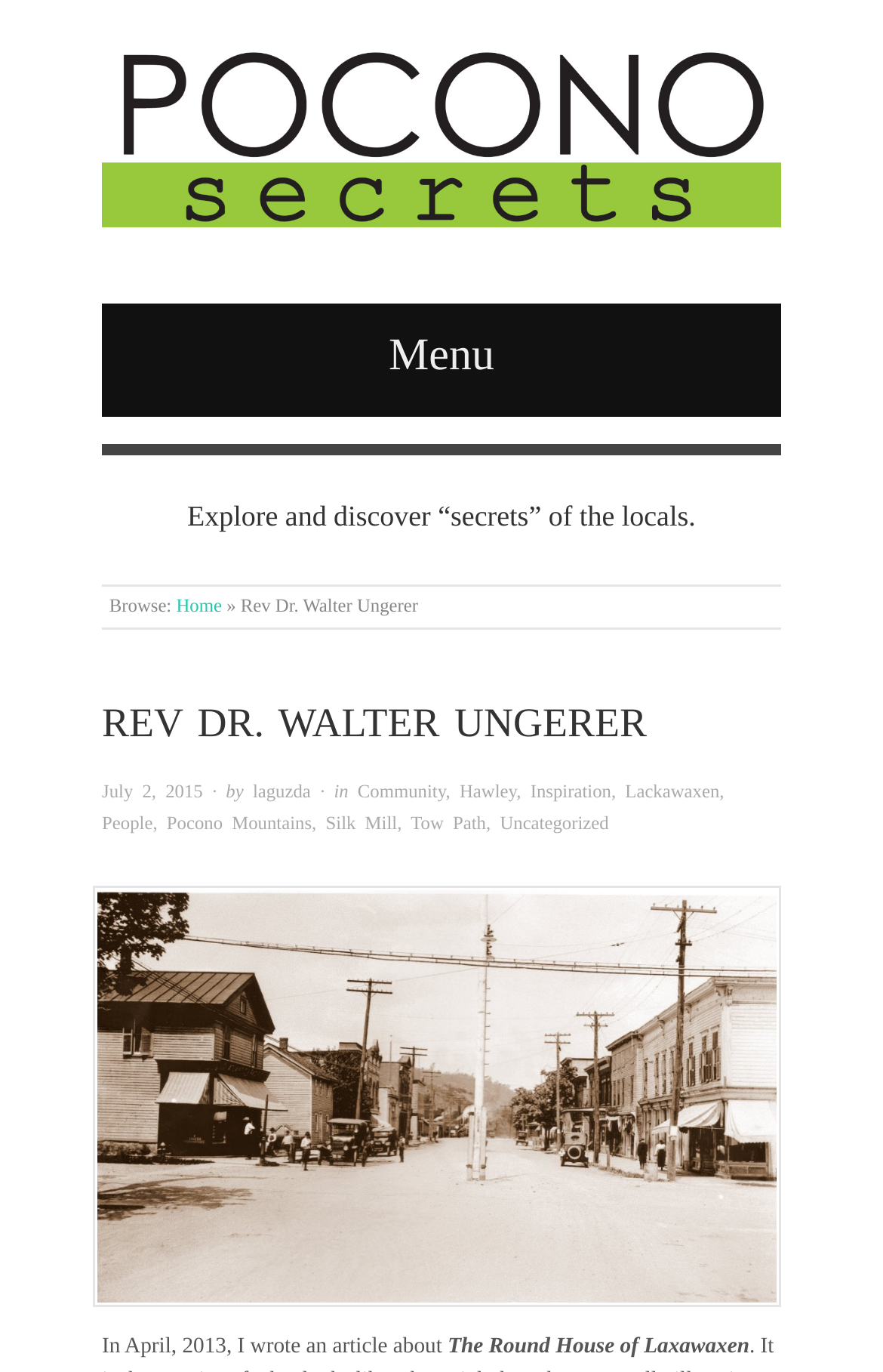Create an elaborate caption that covers all aspects of the webpage.

The webpage is about Rev Dr. Walter Ungerer, with a prominent link to "Pocono Secrets" at the top, accompanied by an image with the same name. Below this, there is a menu section with the label "Menu" and a brief description "Explore and discover “secrets” of the locals." 

To the right of the menu section, there is a navigation bar with links to "Home", "Rev Dr. Walter Ungerer", and a separator "»" in between. 

The main content of the webpage starts with a heading "REV DR. WALTER UNGERER" followed by a timestamp "Thursday, July 2nd, 2015, 6:36 pm" and the author's name "laguzda". 

Below the timestamp, there are several links to categories, including "Community", "Hawley", "Inspiration", "Lackawaxen", "People", "Pocono Mountains", "Silk Mill", "Tow Path", and "Uncategorized", separated by commas. 

Further down, there is a large image taking up most of the width, labeled "MainStreet-Hawley". 

At the bottom of the page, there is a paragraph of text starting with "In April, 2013, I wrote an article about" and followed by the title of the article "The Round House of Laxawaxen".